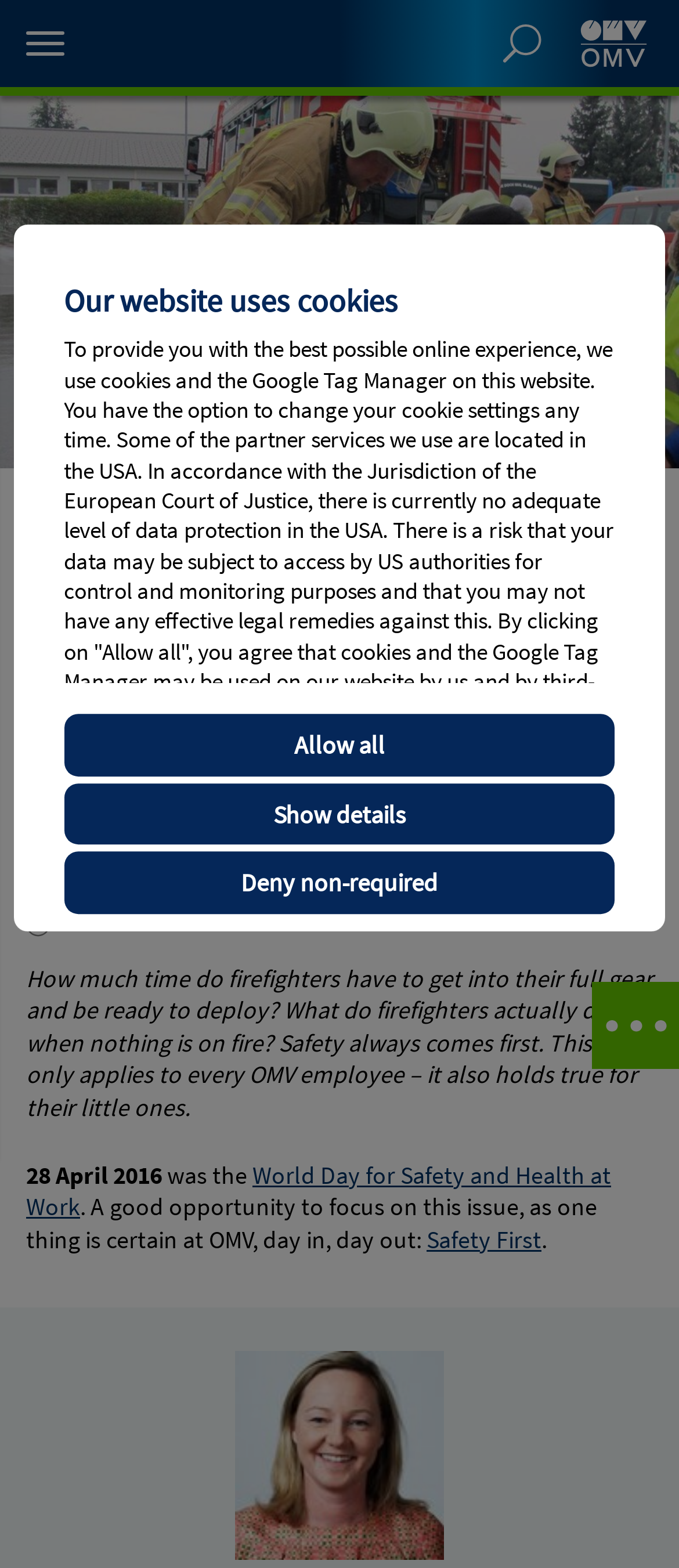Find the bounding box coordinates for the UI element whose description is: "Subscribe to our Blog". The coordinates should be four float numbers between 0 and 1, in the format [left, top, right, bottom].

[0.421, 0.311, 0.962, 0.353]